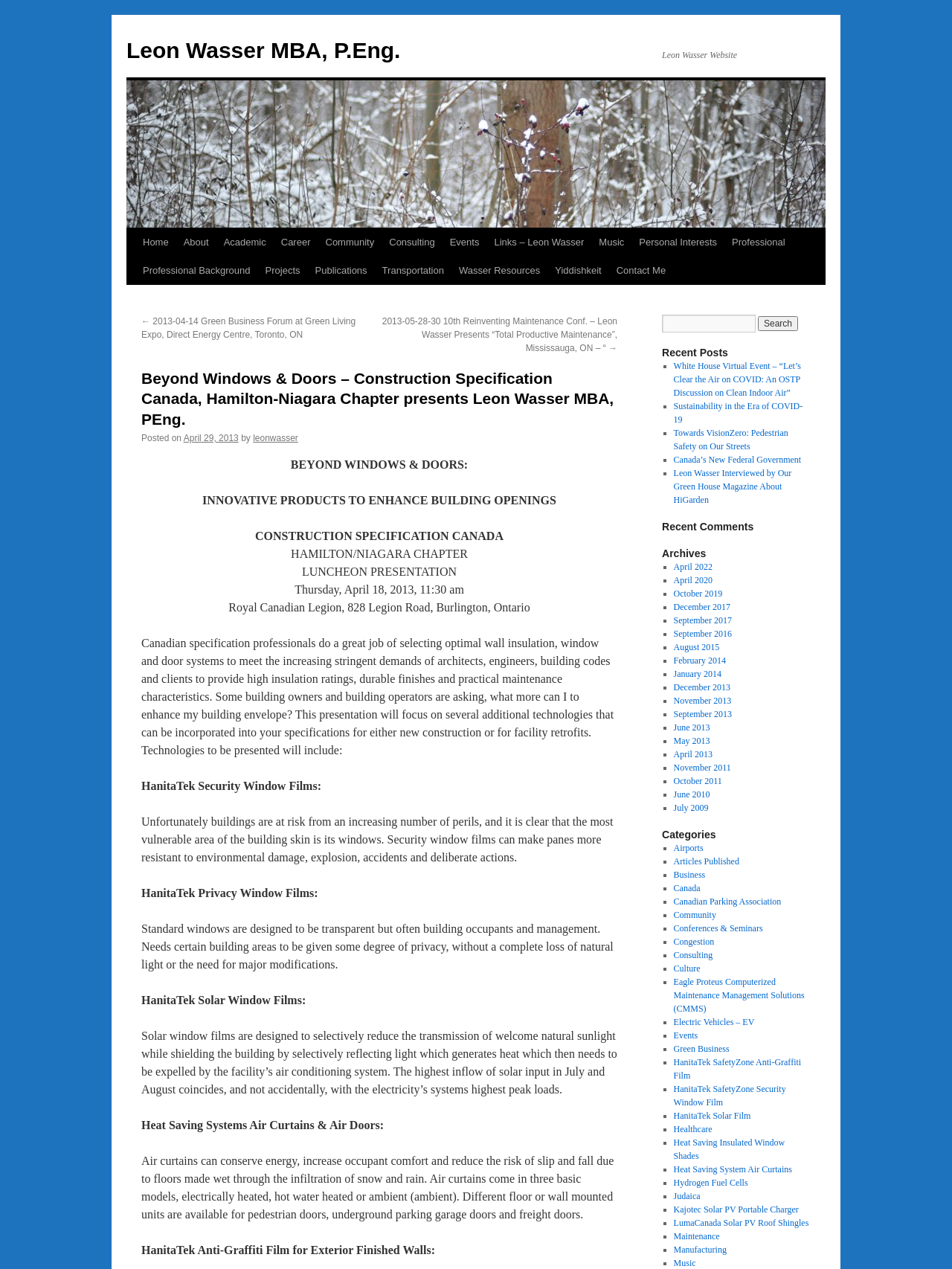Generate a comprehensive description of the webpage.

This webpage is about Leon Wasser, an individual with a background in engineering and academia. The page has a navigation menu at the top with links to various sections, including Home, About, Academic, Career, Community, Consulting, Events, Links, Music, Personal Interests, Professional, Professional Background, Projects, Publications, Transportation, Wasser Resources, Yiddishkeit, and Contact Me.

Below the navigation menu, there is a heading that reads "Beyond Windows & Doors – Construction Specification Canada, Hamilton-Niagara Chapter presents Leon Wasser MBA, PEng." This is followed by a brief description of an event, a luncheon presentation, that took place on April 18, 2013, at the Royal Canadian Legion in Burlington, Ontario.

The main content of the page is a presentation about innovative products to enhance building openings, including HanitaTek security window films, HanitaTek privacy window films, HanitaTek solar window films, and Heat Saving Systems air curtains and air doors. Each of these products is described in detail, highlighting their benefits and features.

On the right-hand side of the page, there are several sections, including a search bar, a list of recent posts, recent comments, and archives. The recent posts section lists several articles, including "White House Virtual Event – “Let’s Clear the Air on COVID: An OSTP Discussion on Clean Indoor Air”", "Sustainability in the Era of COVID-19", and "Towards VisionZero: Pedestrian Safety on Our Streets". The archives section lists links to previous months and years, dating back to 2014.

Overall, the webpage appears to be a personal website or blog for Leon Wasser, showcasing his expertise and interests in engineering, academia, and sustainability.